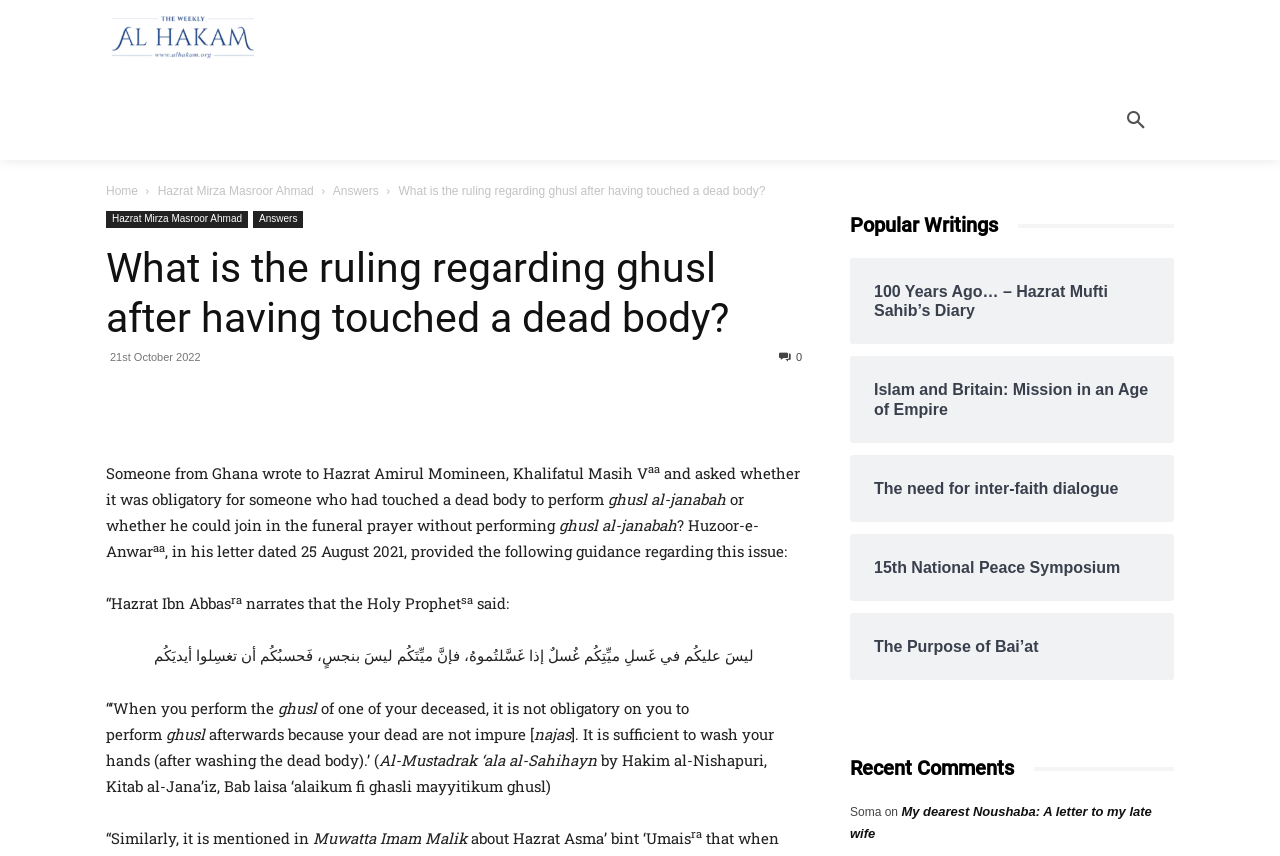Locate the bounding box coordinates of the element you need to click to accomplish the task described by this instruction: "Share this article".

[0.122, 0.465, 0.146, 0.479]